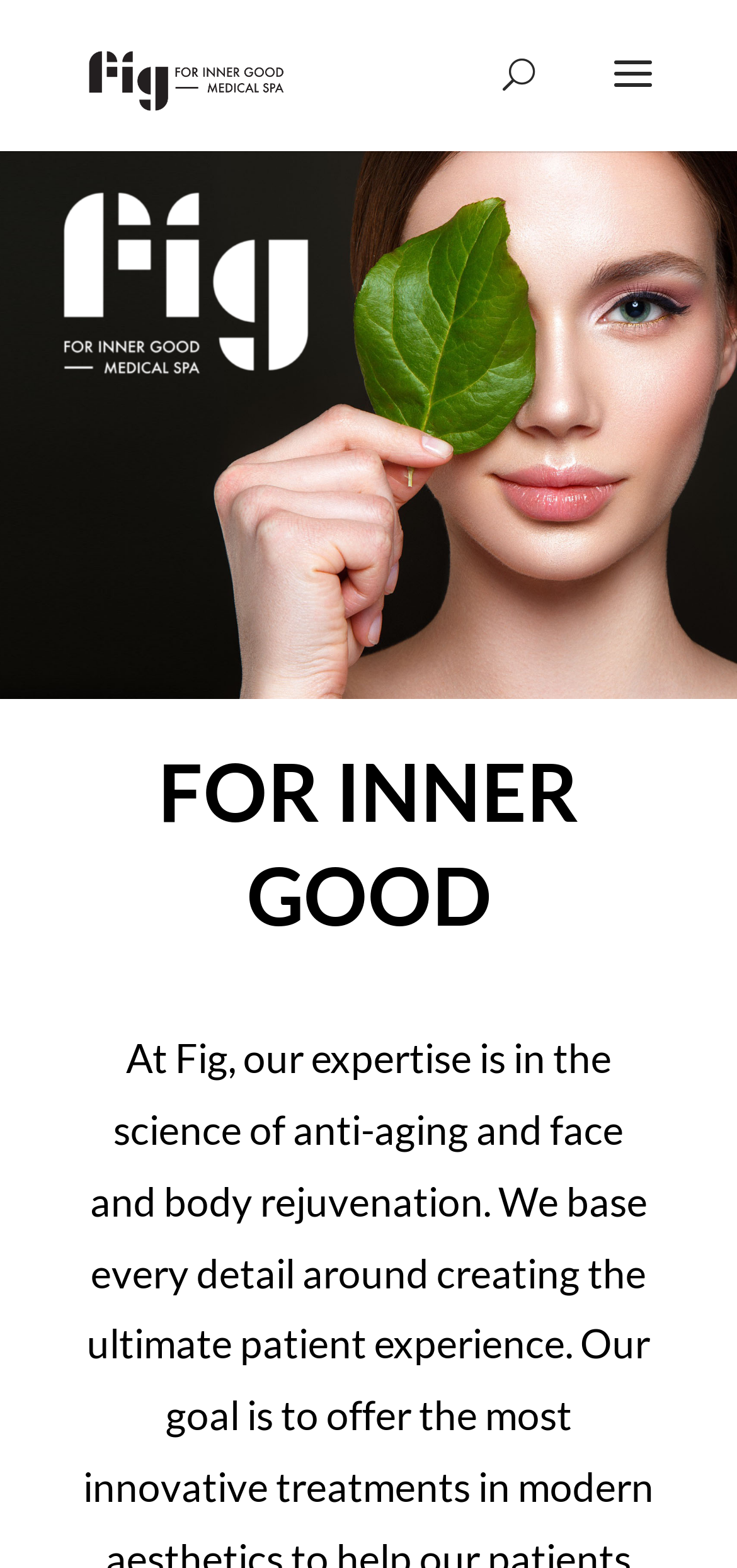Use a single word or phrase to respond to the question:
How many images are there on the page?

2